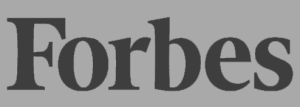Give a one-word or one-phrase response to the question: 
What is the purpose of mentioning Forbes in the article?

To highlight recognition and prestige